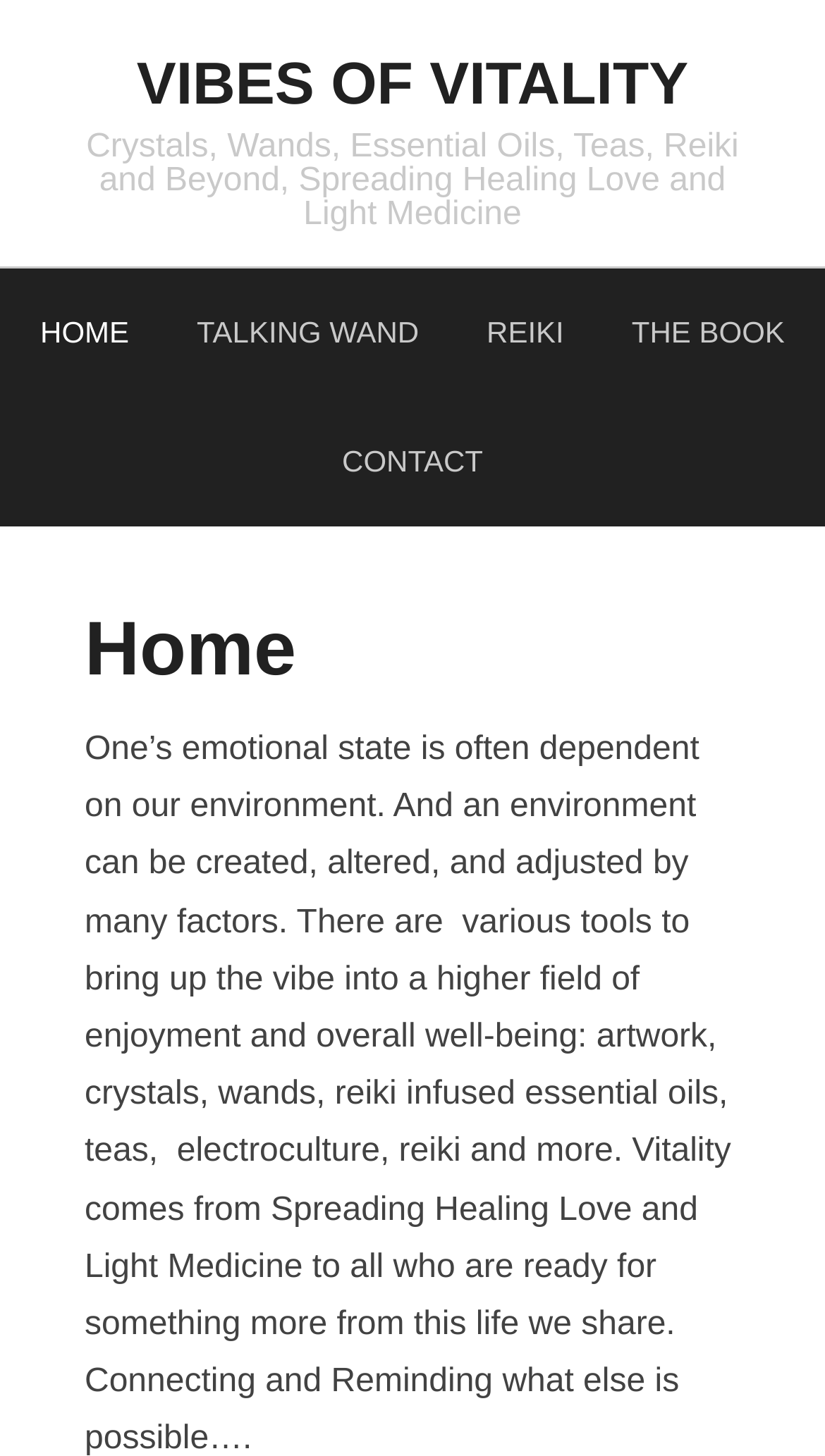Give the bounding box coordinates for this UI element: "Reiki". The coordinates should be four float numbers between 0 and 1, arranged as [left, top, right, bottom].

[0.549, 0.184, 0.725, 0.273]